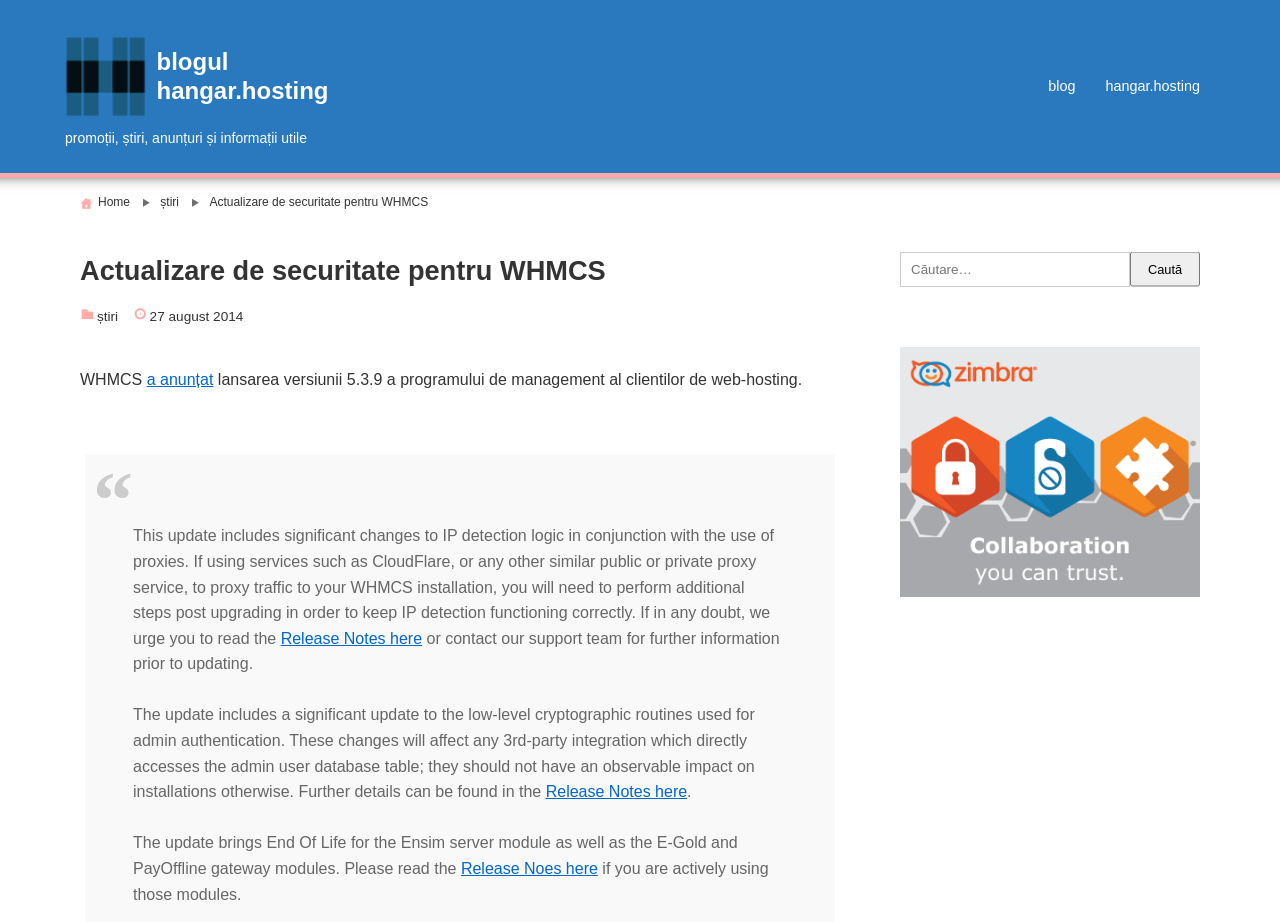Find the bounding box coordinates for the HTML element described as: "parent_node: Caută după: value="Caută"". The coordinates should consist of four float values between 0 and 1, i.e., [left, top, right, bottom].

[0.883, 0.273, 0.938, 0.311]